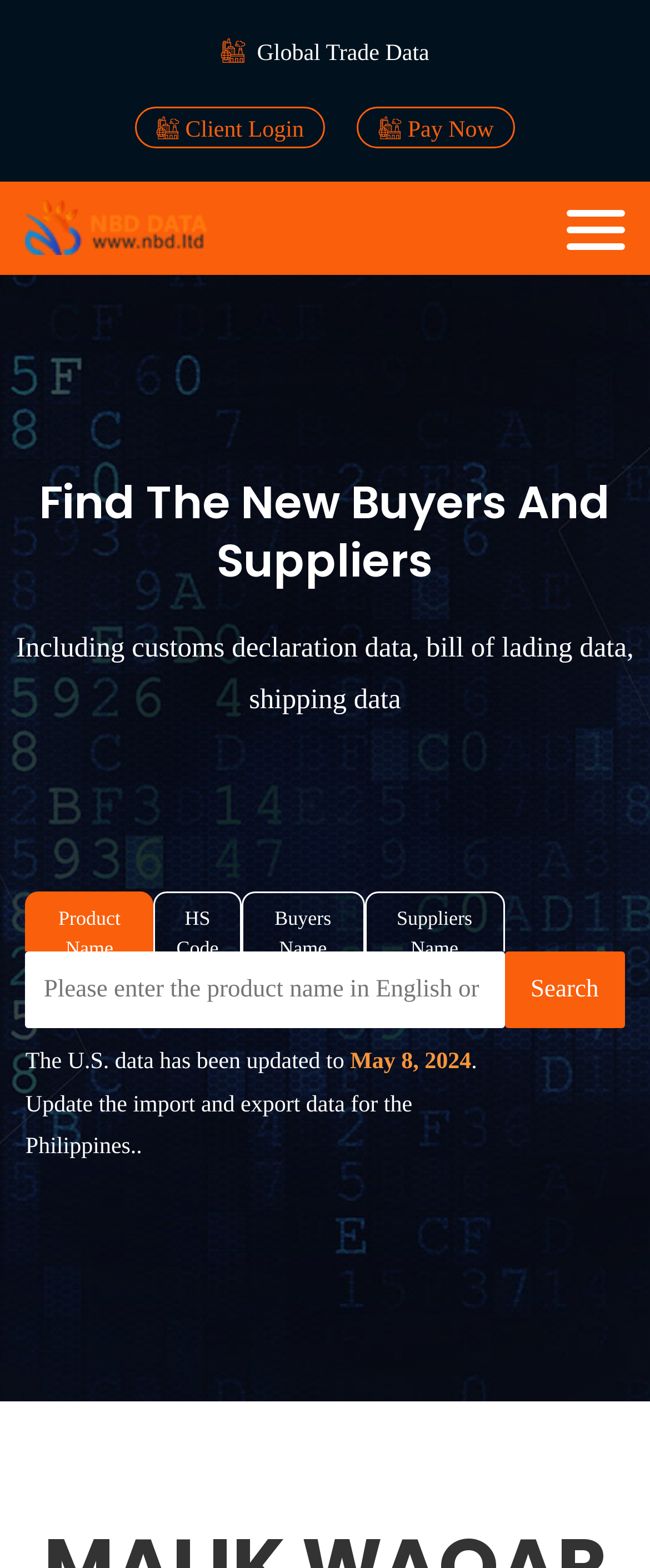What can be searched on this website?
Refer to the image and give a detailed answer to the query.

The presence of a textbox with a placeholder 'Please enter the product name in English or Spanish' and a 'Search' button suggests that users can search for products by their names on this website.